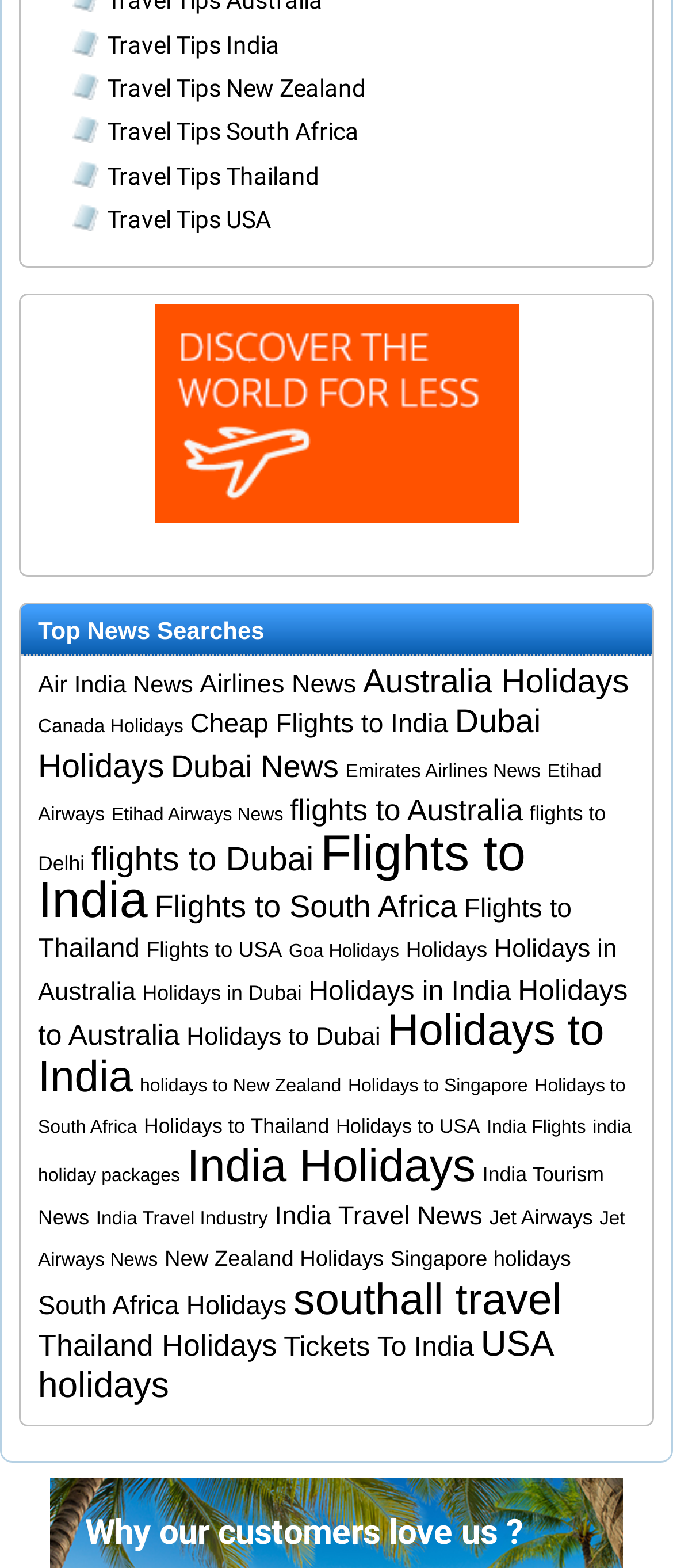How many news items are related to Air India?
Look at the image and answer the question with a single word or phrase.

28